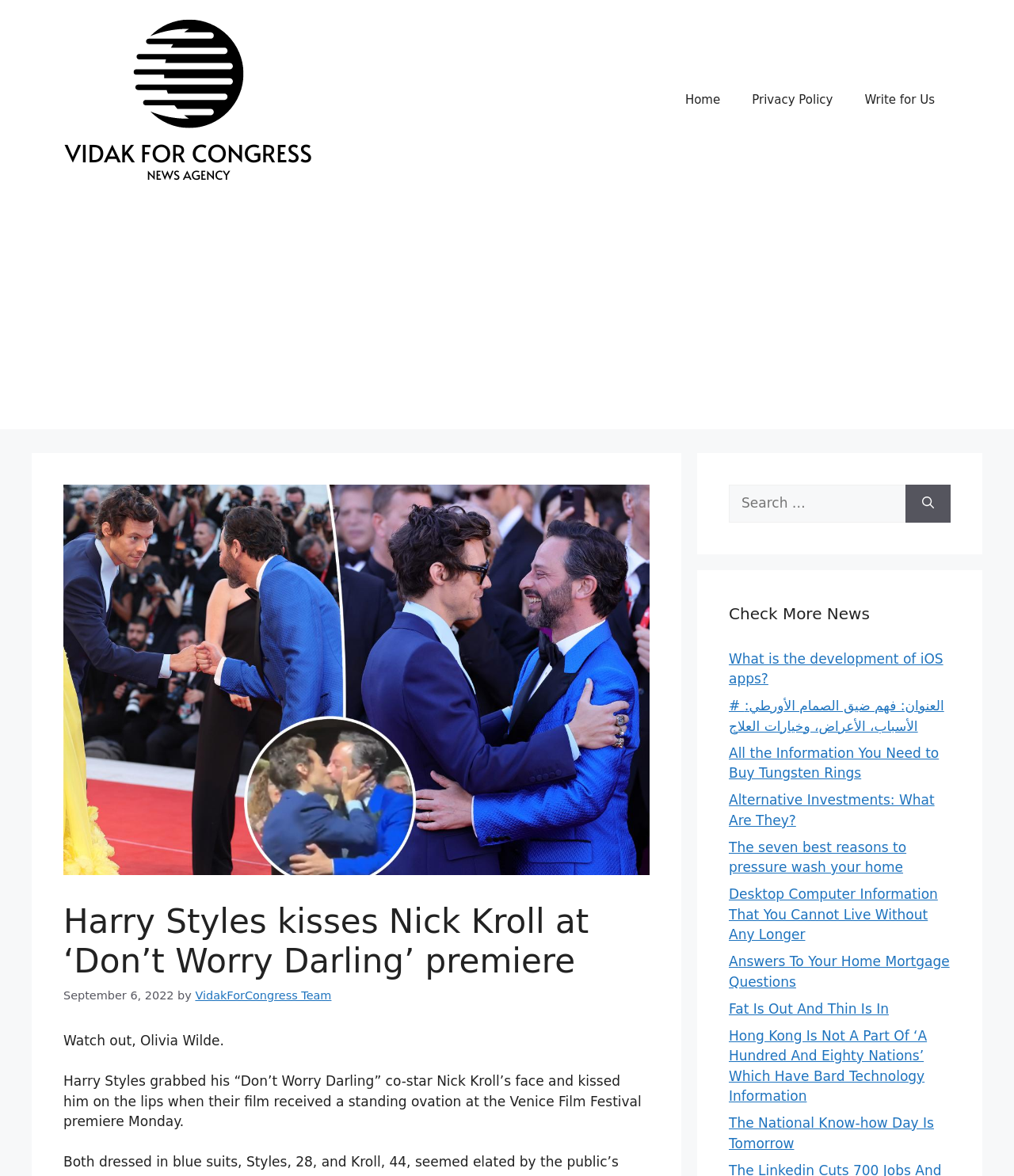Identify the bounding box coordinates for the region to click in order to carry out this instruction: "Go to Home". Provide the coordinates using four float numbers between 0 and 1, formatted as [left, top, right, bottom].

None